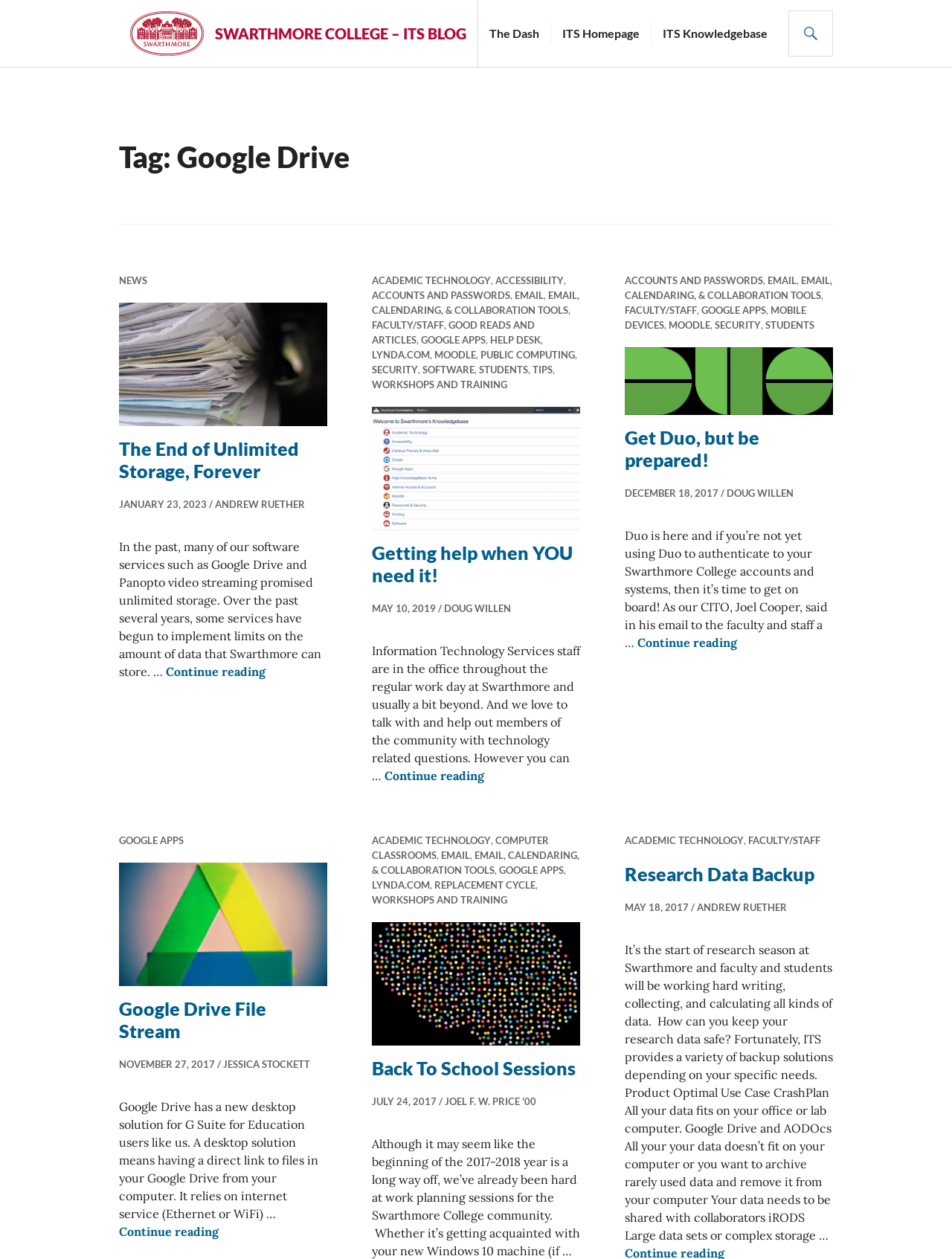Can you find and provide the title of the webpage?

SWARTHMORE COLLEGE – ITS BLOG